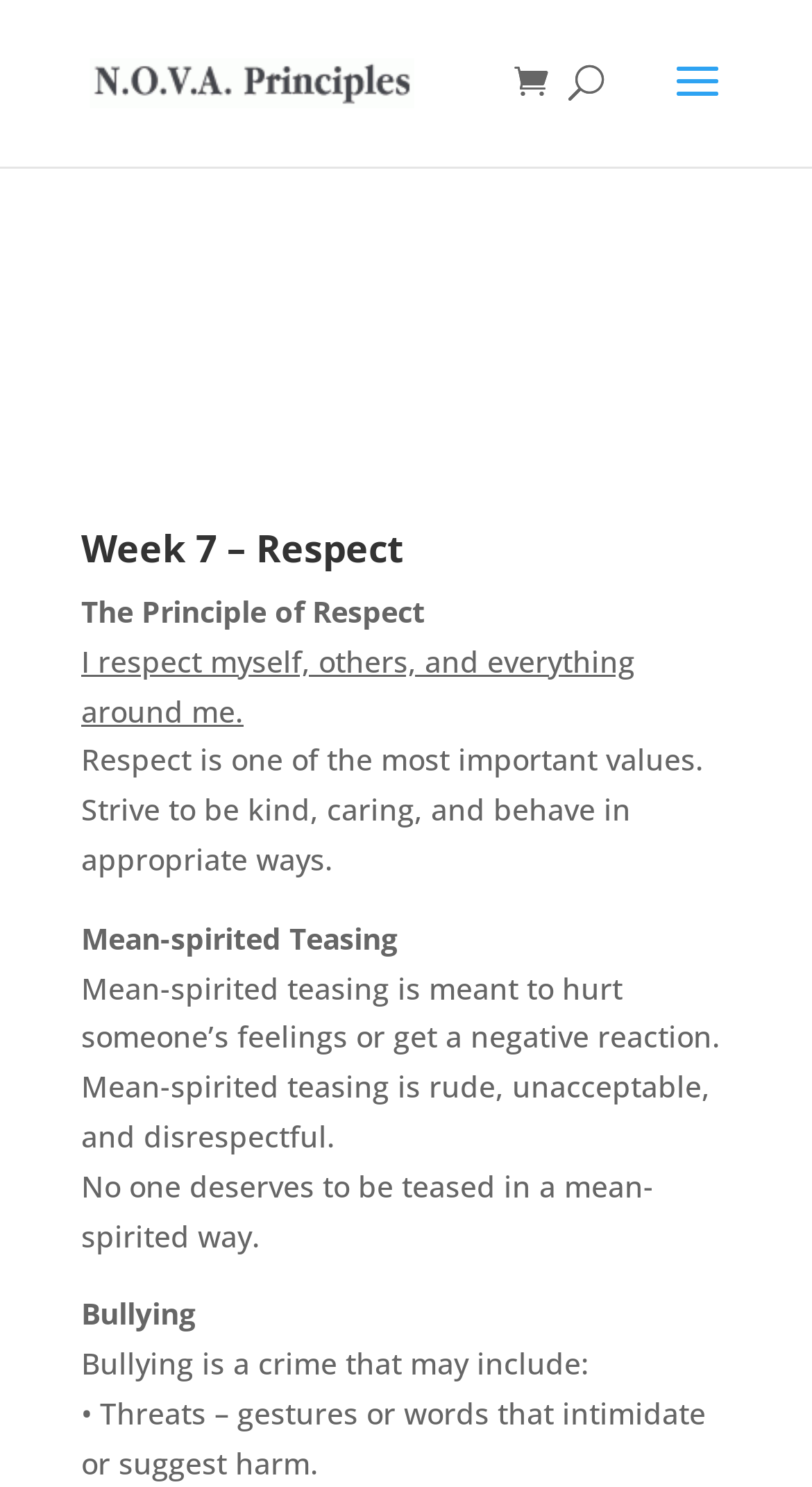Please provide a comprehensive answer to the question below using the information from the image: How many types of behaviors are mentioned as part of bullying?

The webpage mentions at least one type of behavior that is part of bullying, which is threats, as stated in the paragraph 'Bullying is a crime that may include: • Threats – gestures or words that intimidate or suggest harm.'